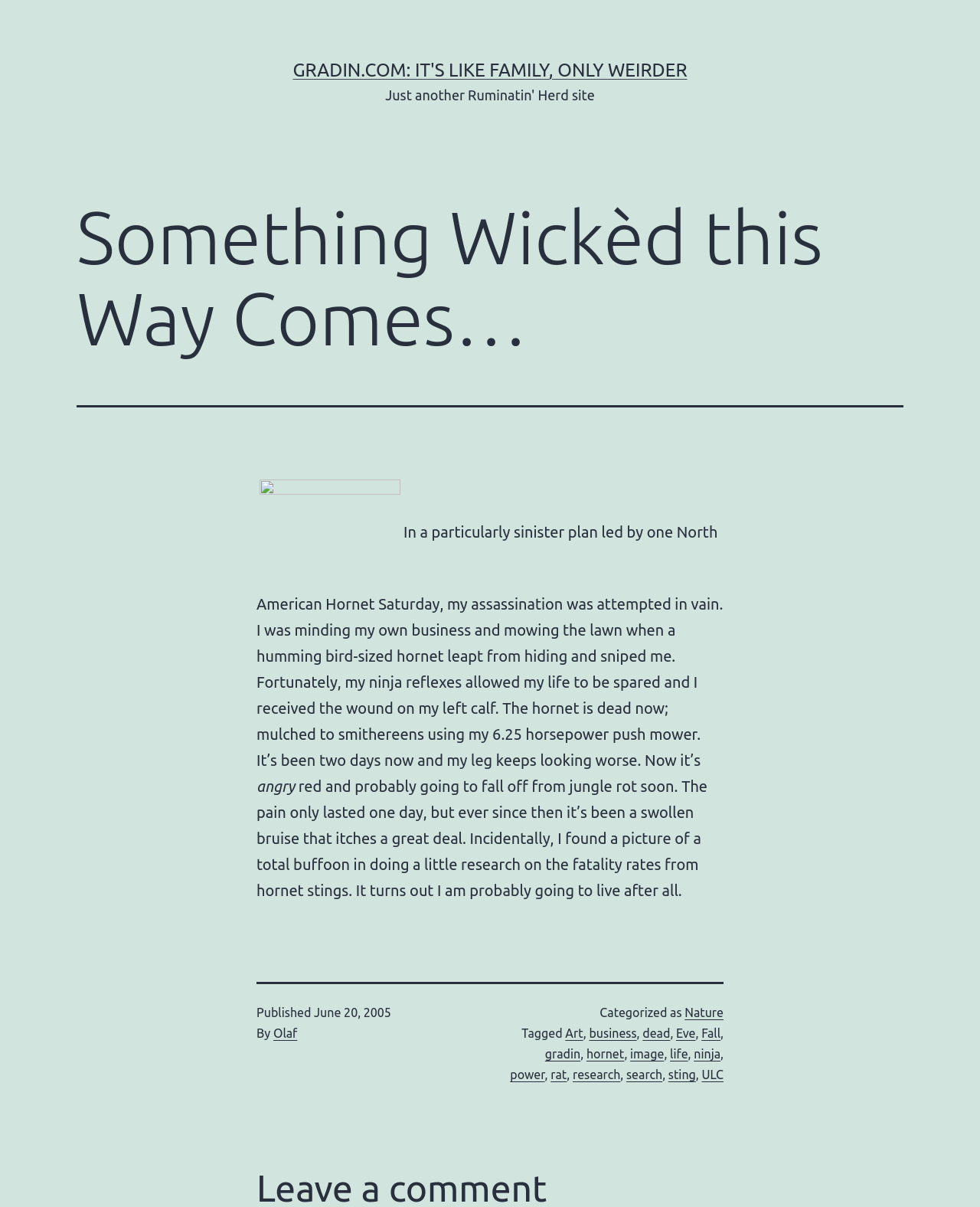What is the object used to kill the hornet?
Please answer the question as detailed as possible.

The object used to kill the hornet can be found in the article content, where it says 'The hornet is dead now; mulched to smithereens using my 6.25 horsepower push mower'.